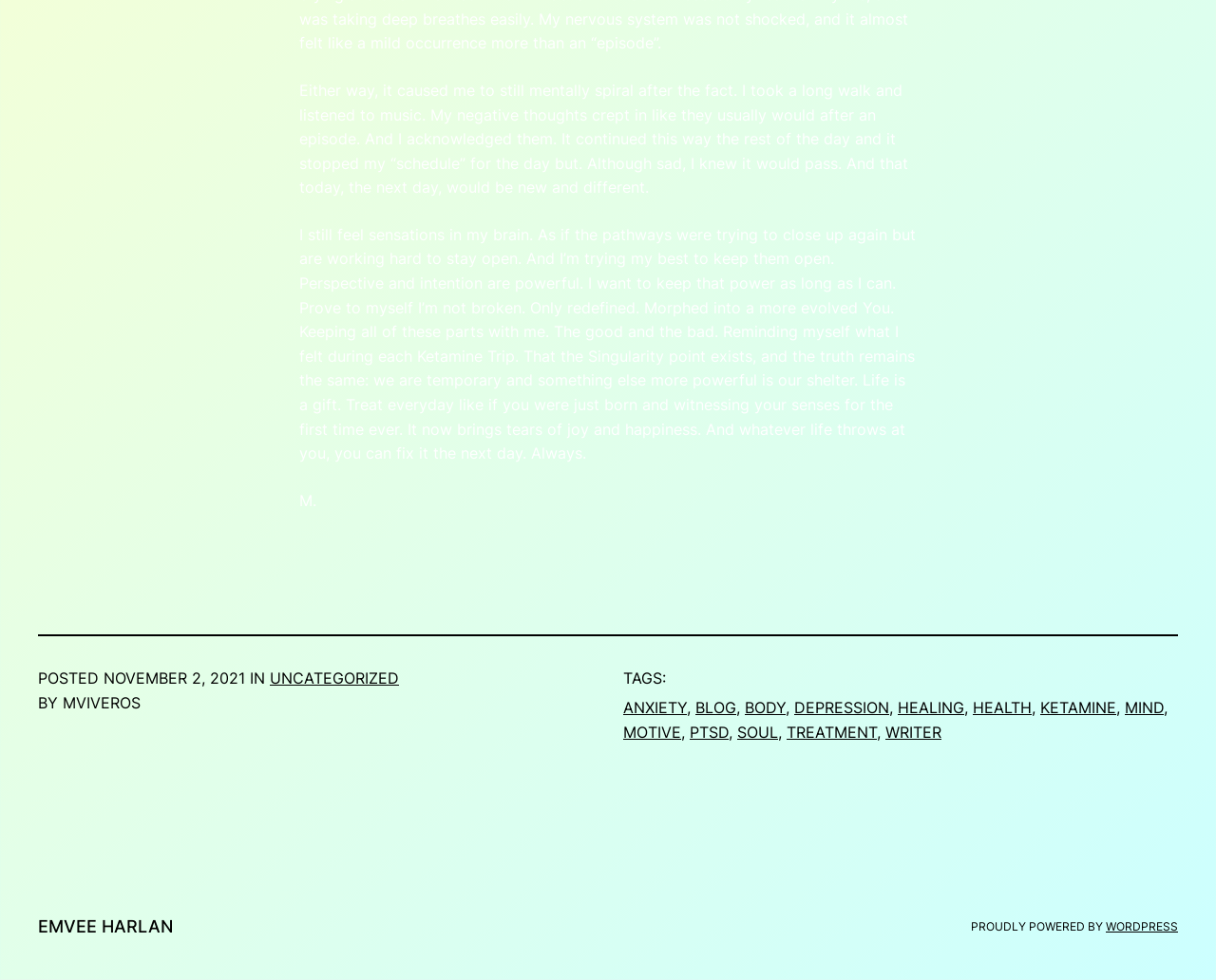What is the category of this post?
Using the image, respond with a single word or phrase.

Uncategorized